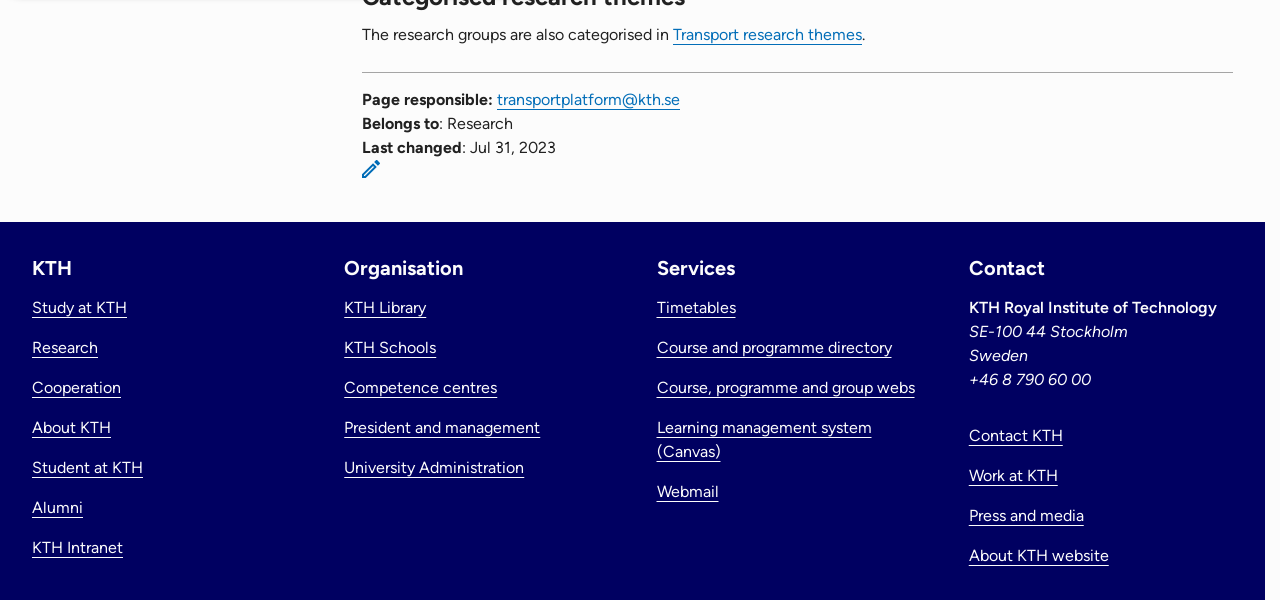Can you find the bounding box coordinates of the area I should click to execute the following instruction: "Visit the page of Research"?

[0.025, 0.563, 0.077, 0.595]